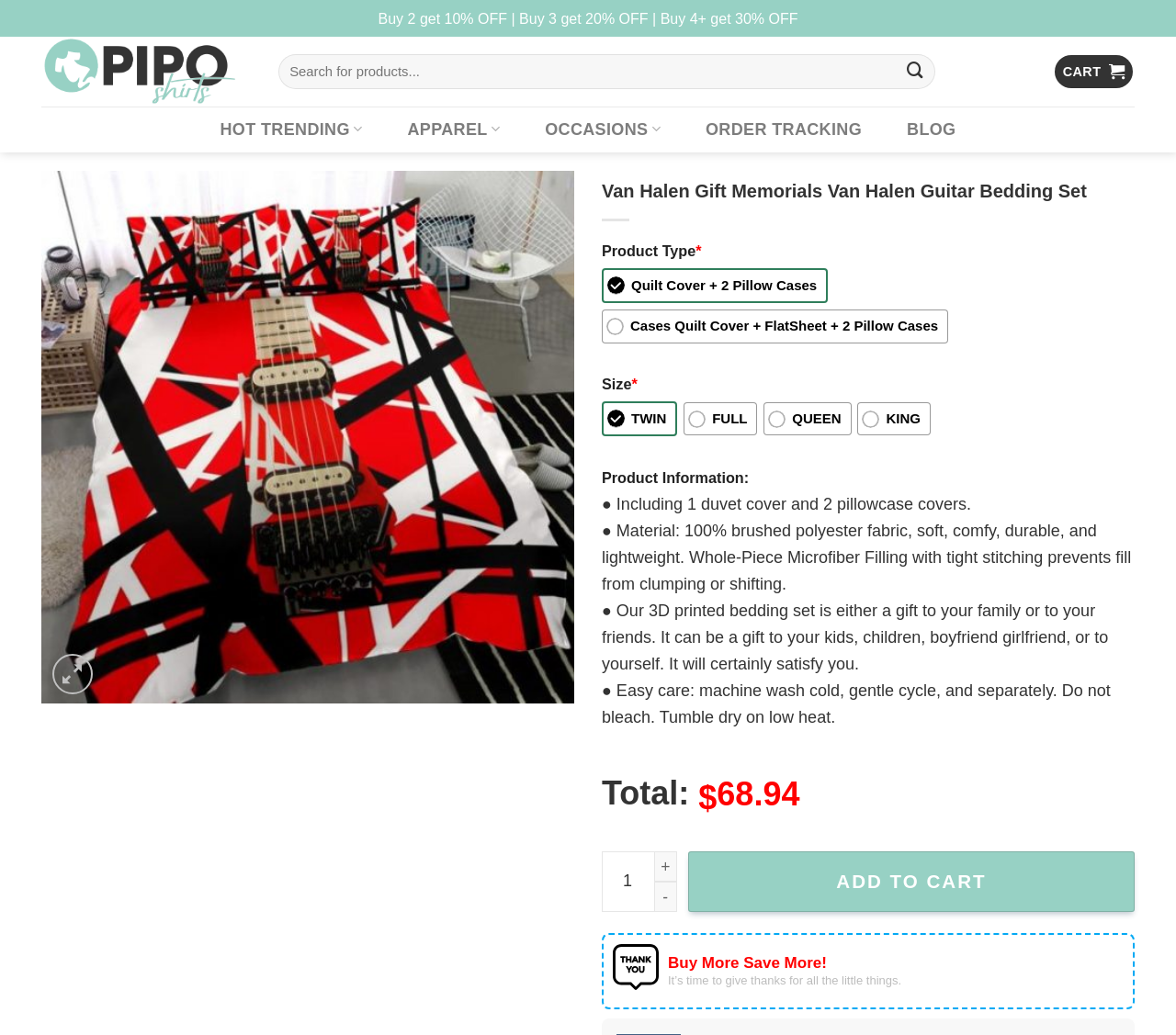Determine the bounding box coordinates for the clickable element to execute this instruction: "Increase product quantity". Provide the coordinates as four float numbers between 0 and 1, i.e., [left, top, right, bottom].

[0.556, 0.822, 0.576, 0.852]